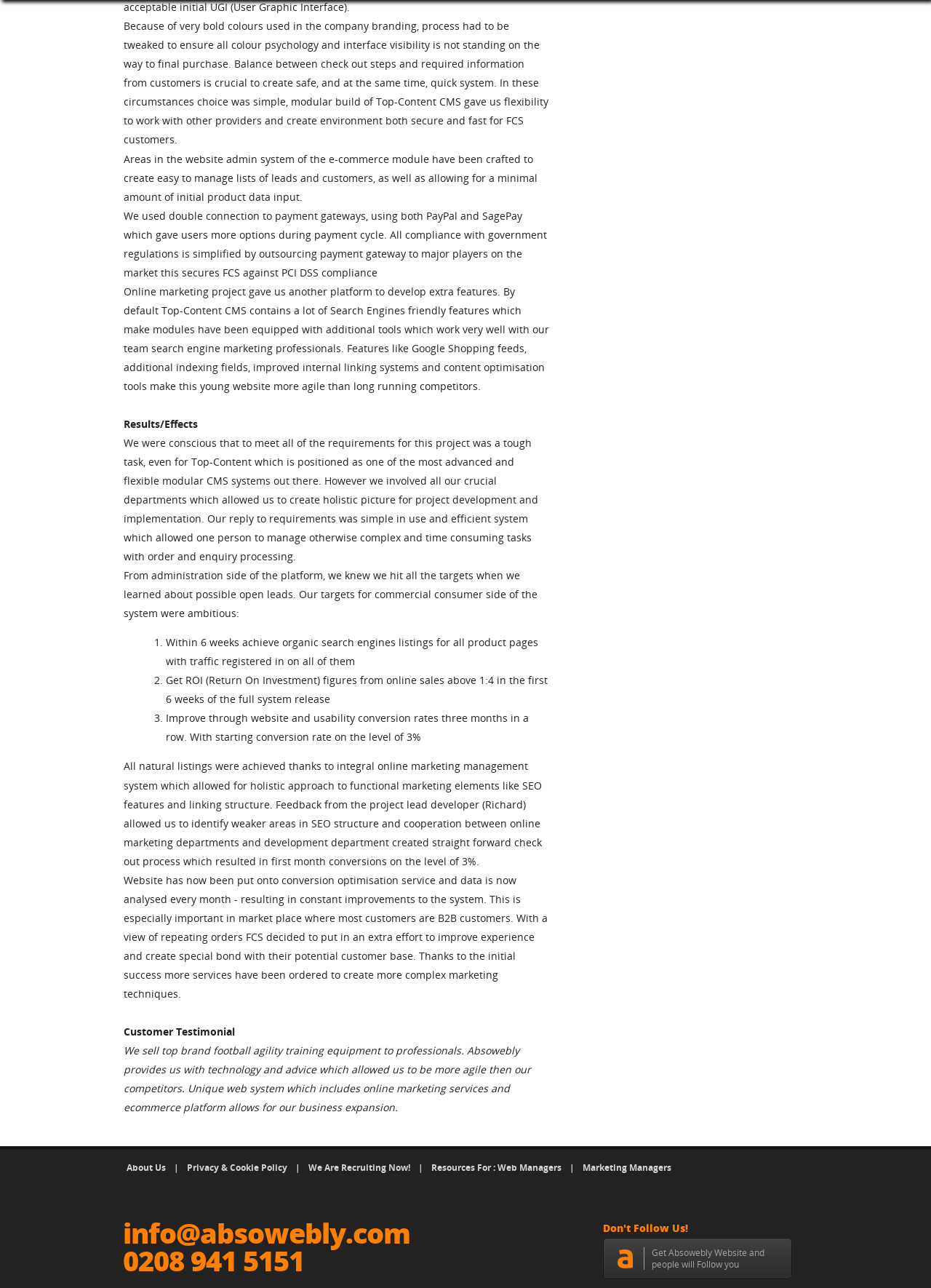How many targets are mentioned for the commercial consumer side?
Offer a detailed and full explanation in response to the question.

The text mentions three targets for the commercial consumer side, which are listed as 'Within 6 weeks achieve organic search engines listings for all product pages with traffic registered in on all of them', 'Get ROI (Return On Investment) figures from online sales above 1:4 in the first 6 weeks of the full system release', and 'Improve through website and usability conversion rates three months in a row'.